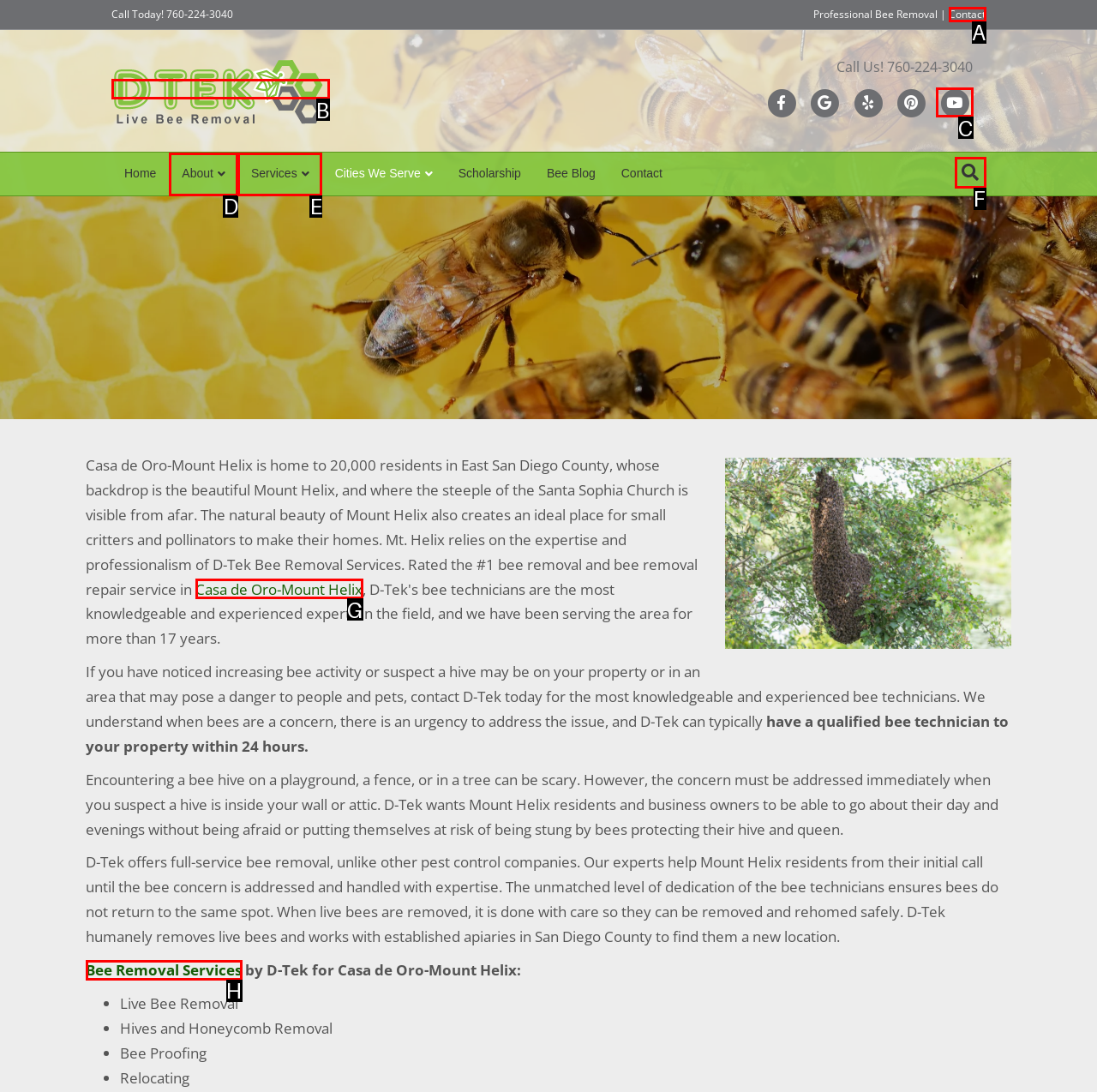Choose the option that matches the following description: alt="Live Bee Removal"
Answer with the letter of the correct option.

B